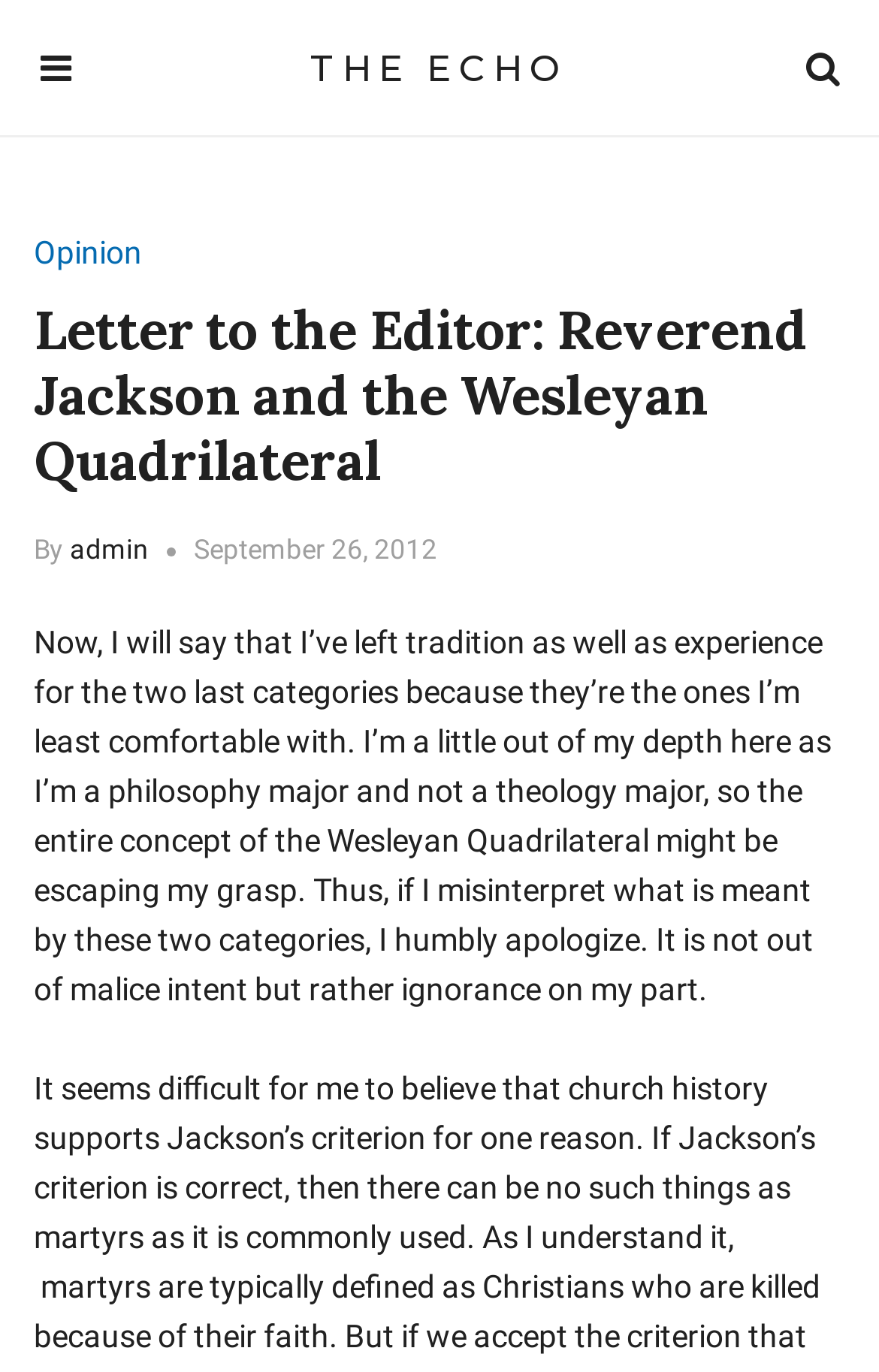Identify the bounding box coordinates for the UI element described as follows: "Opinion". Ensure the coordinates are four float numbers between 0 and 1, formatted as [left, top, right, bottom].

[0.038, 0.171, 0.162, 0.197]